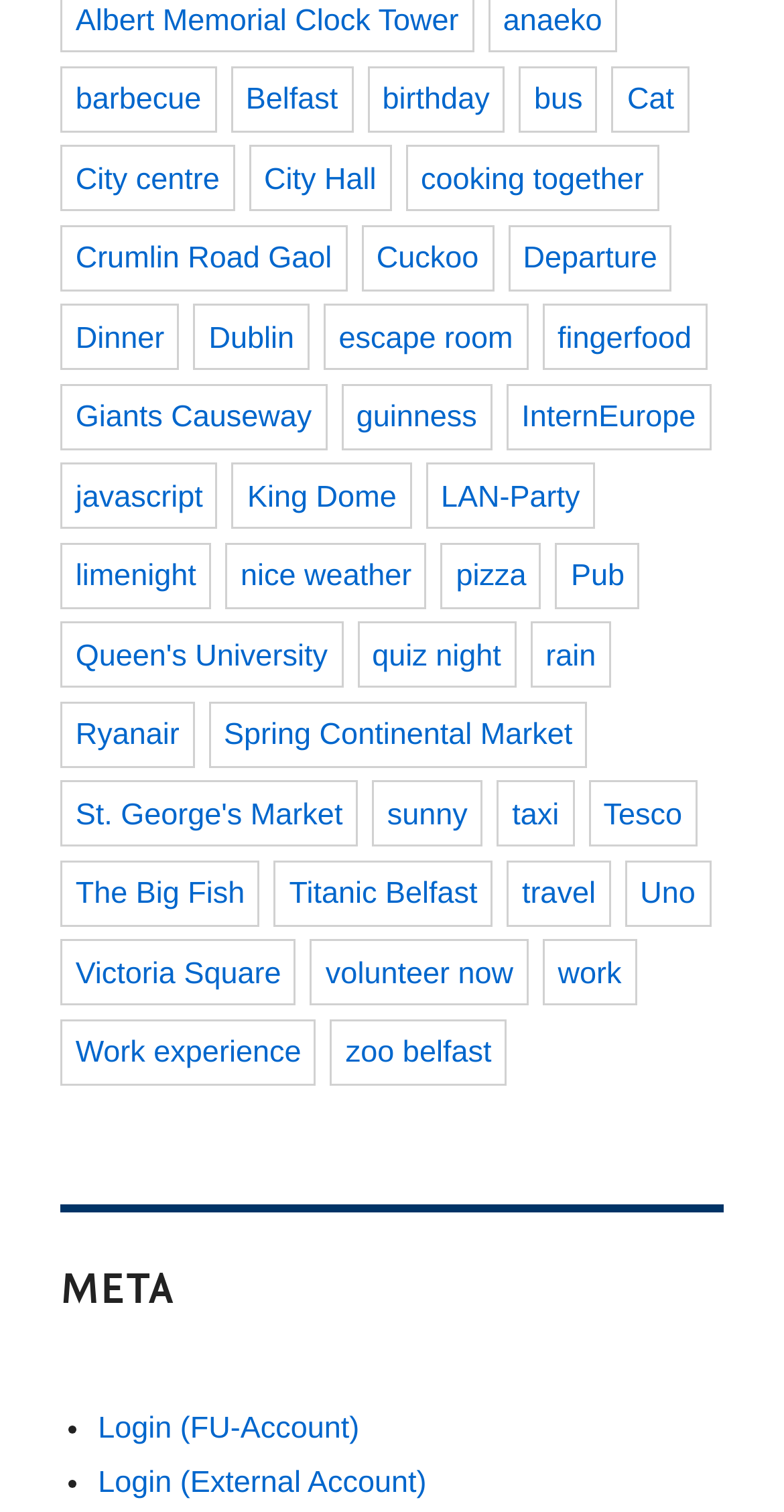Kindly determine the bounding box coordinates for the area that needs to be clicked to execute this instruction: "Check out the 'Spring Continental Market'".

[0.266, 0.464, 0.75, 0.508]